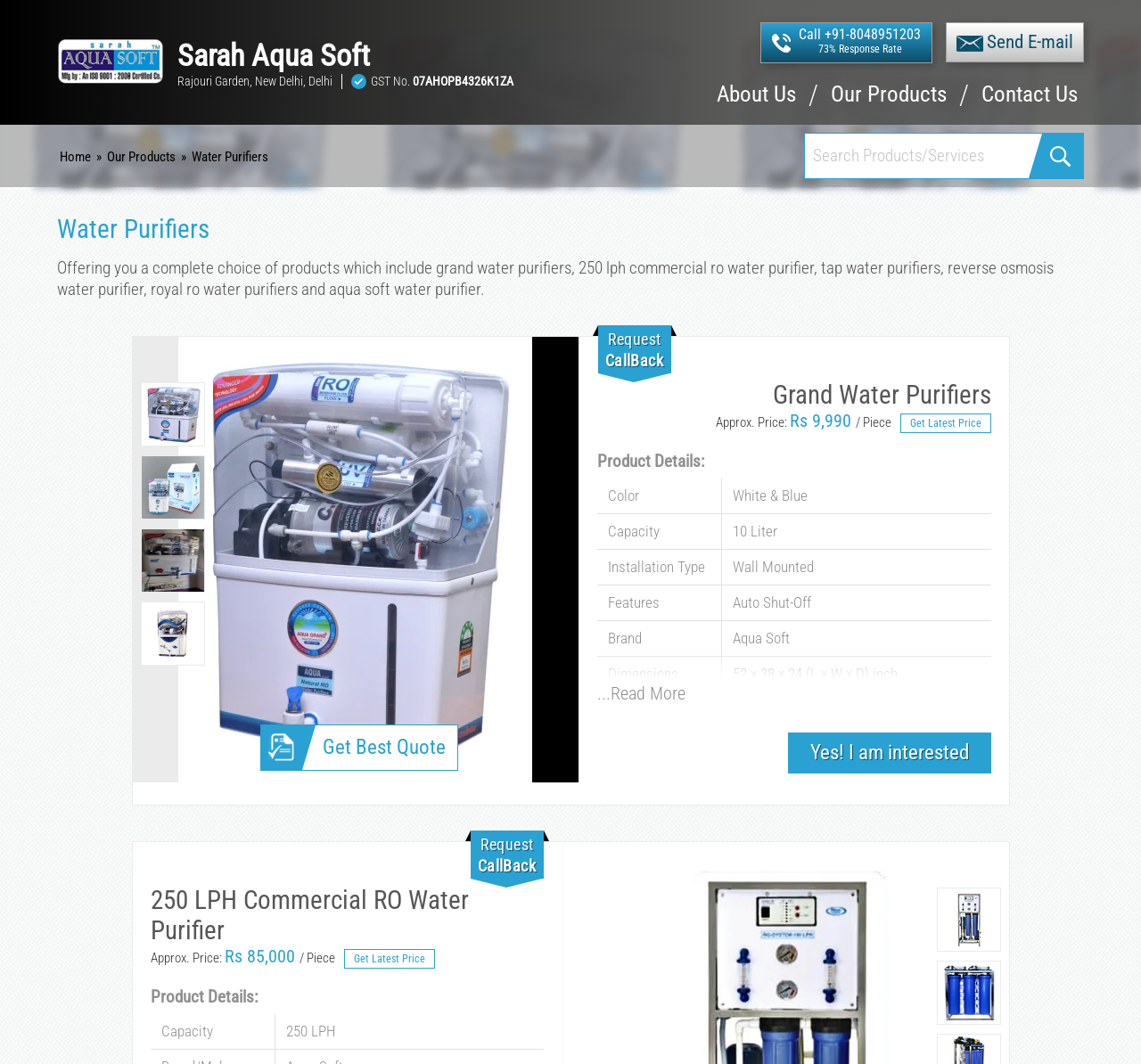Please study the image and answer the question comprehensively:
What is the company name?

The company name can be found in the top-left corner of the webpage, where it says 'Sarah Aqua Soft' with an image of the company logo next to it.